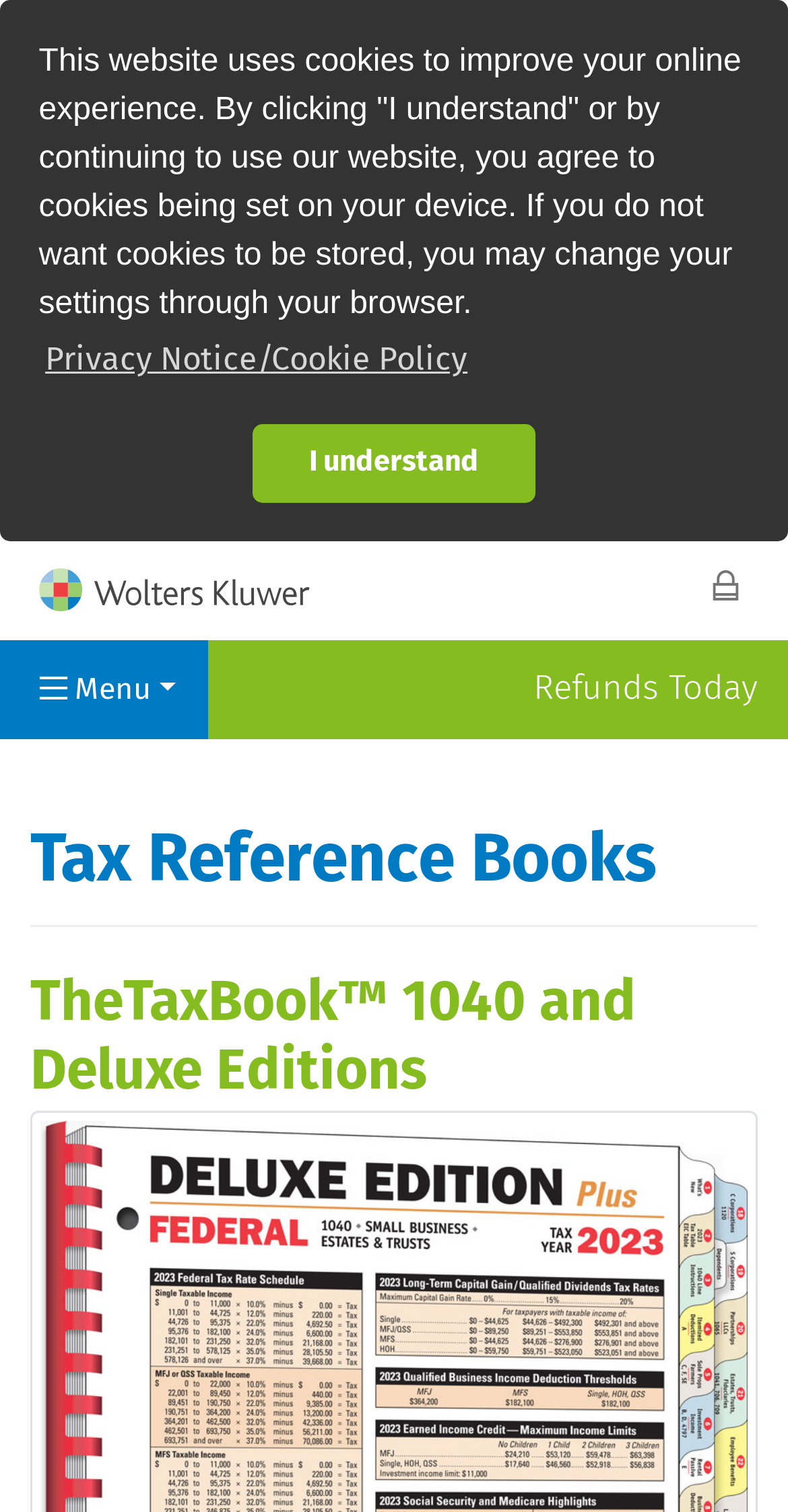Based on the element description: "Menu", identify the UI element and provide its bounding box coordinates. Use four float numbers between 0 and 1, [left, top, right, bottom].

[0.0, 0.423, 0.264, 0.487]